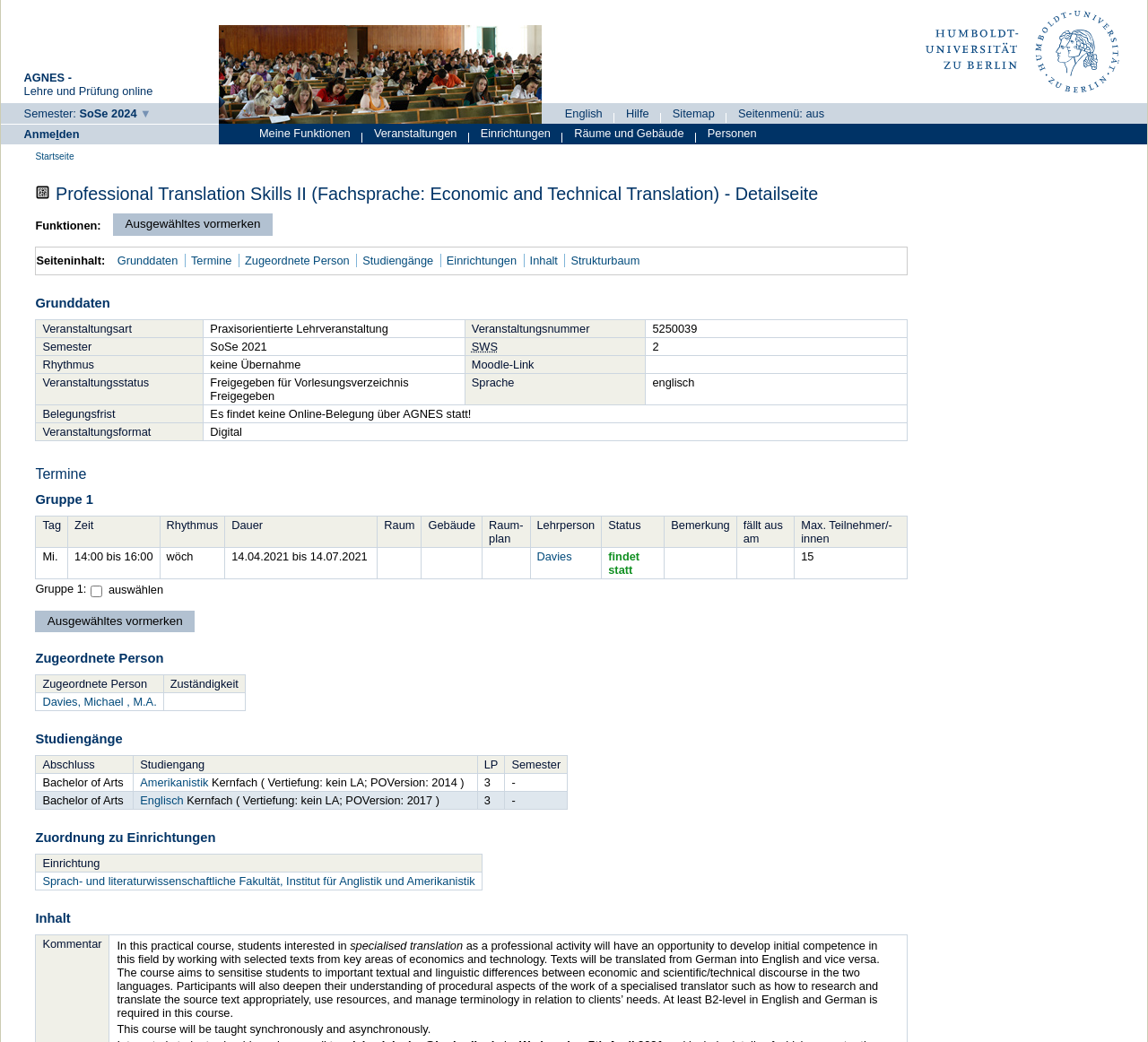Identify and provide the title of the webpage.

 Professional Translation Skills II (Fachsprache: Economic and Technical Translation) - Detailseite